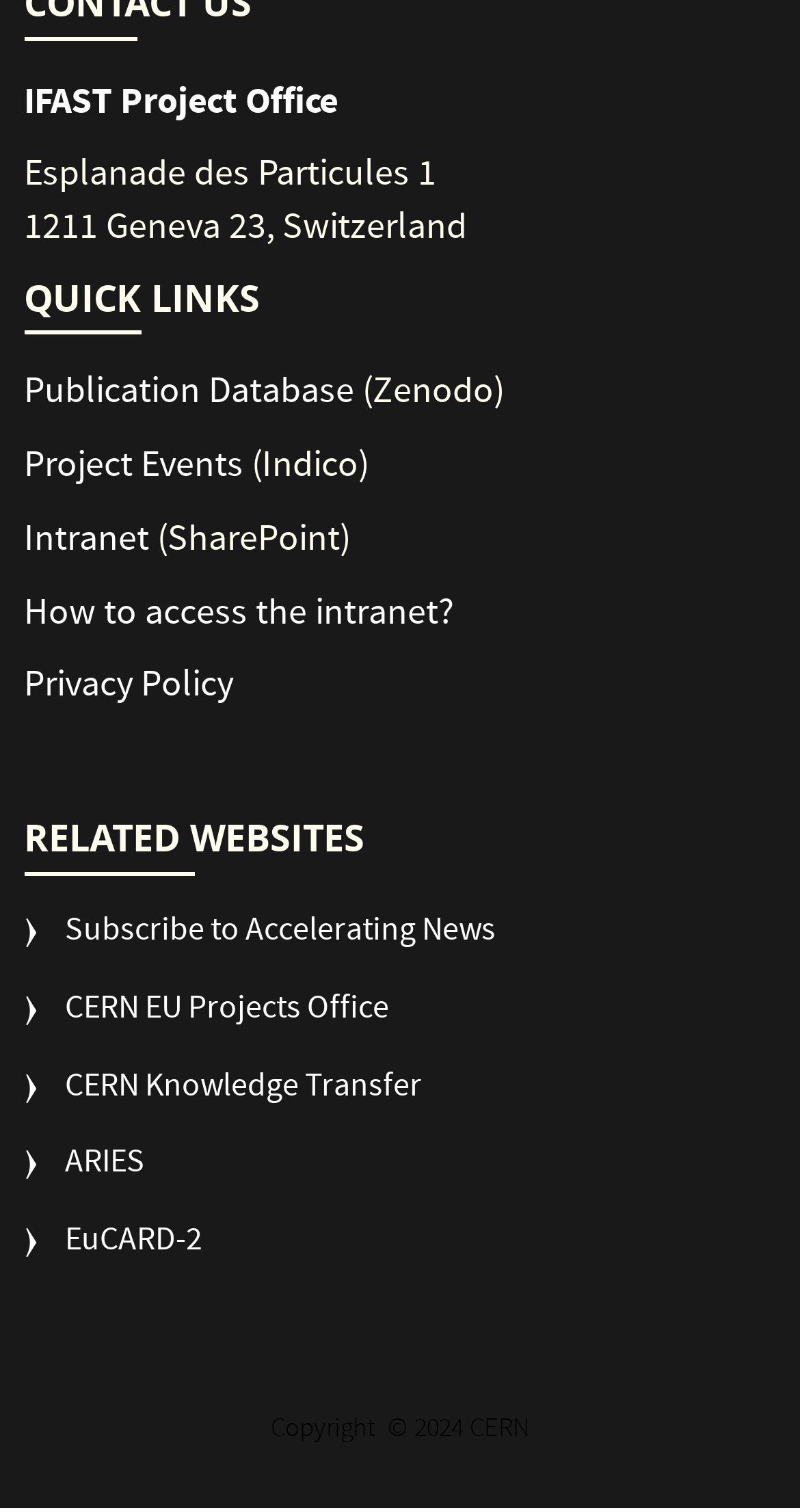Find the bounding box coordinates of the element I should click to carry out the following instruction: "Go to Intranet".

[0.03, 0.34, 0.186, 0.377]